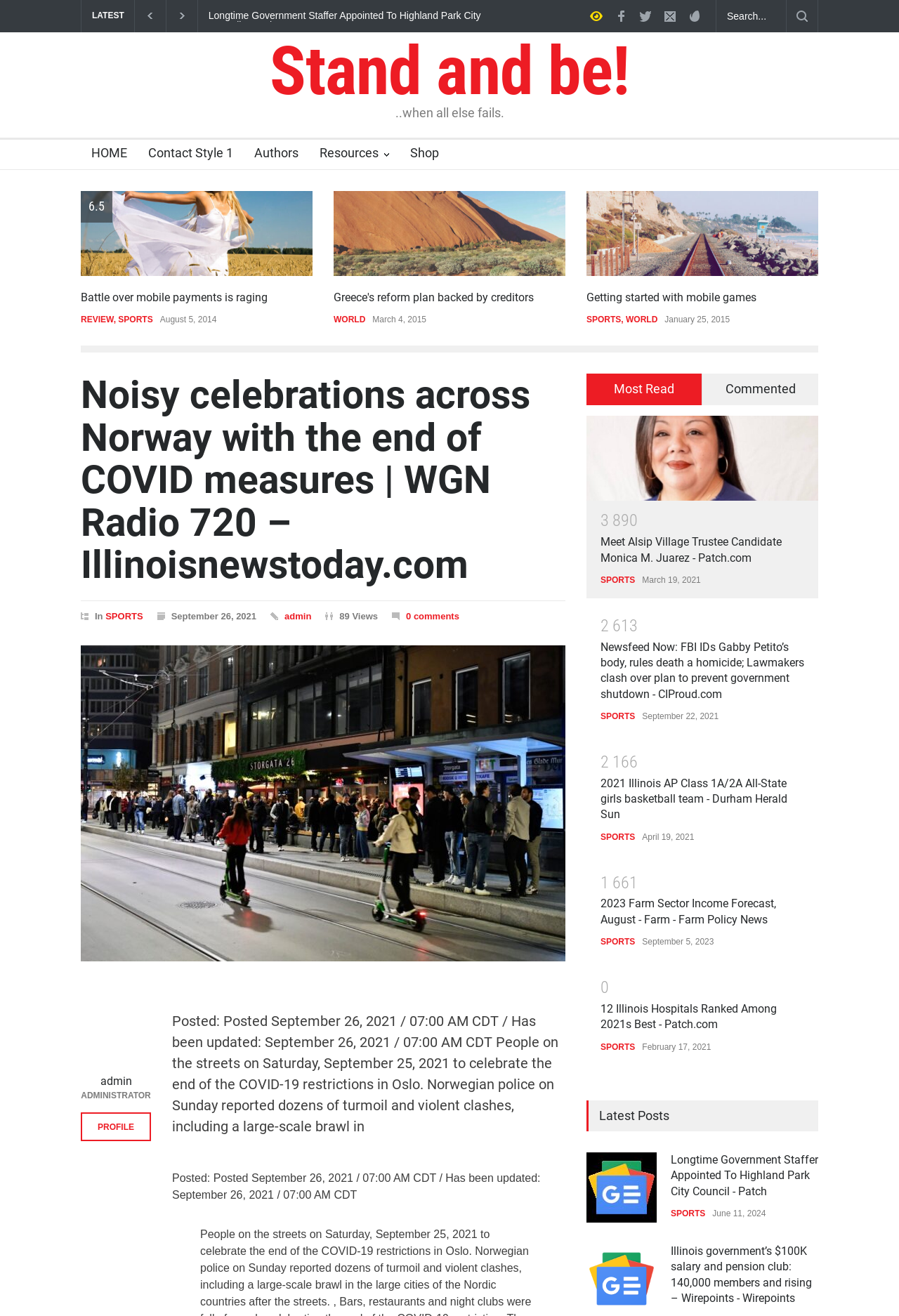Based on the provided description, "parent_node: admin title="admin"", find the bounding box of the corresponding UI element in the screenshot.

[0.09, 0.757, 0.168, 0.811]